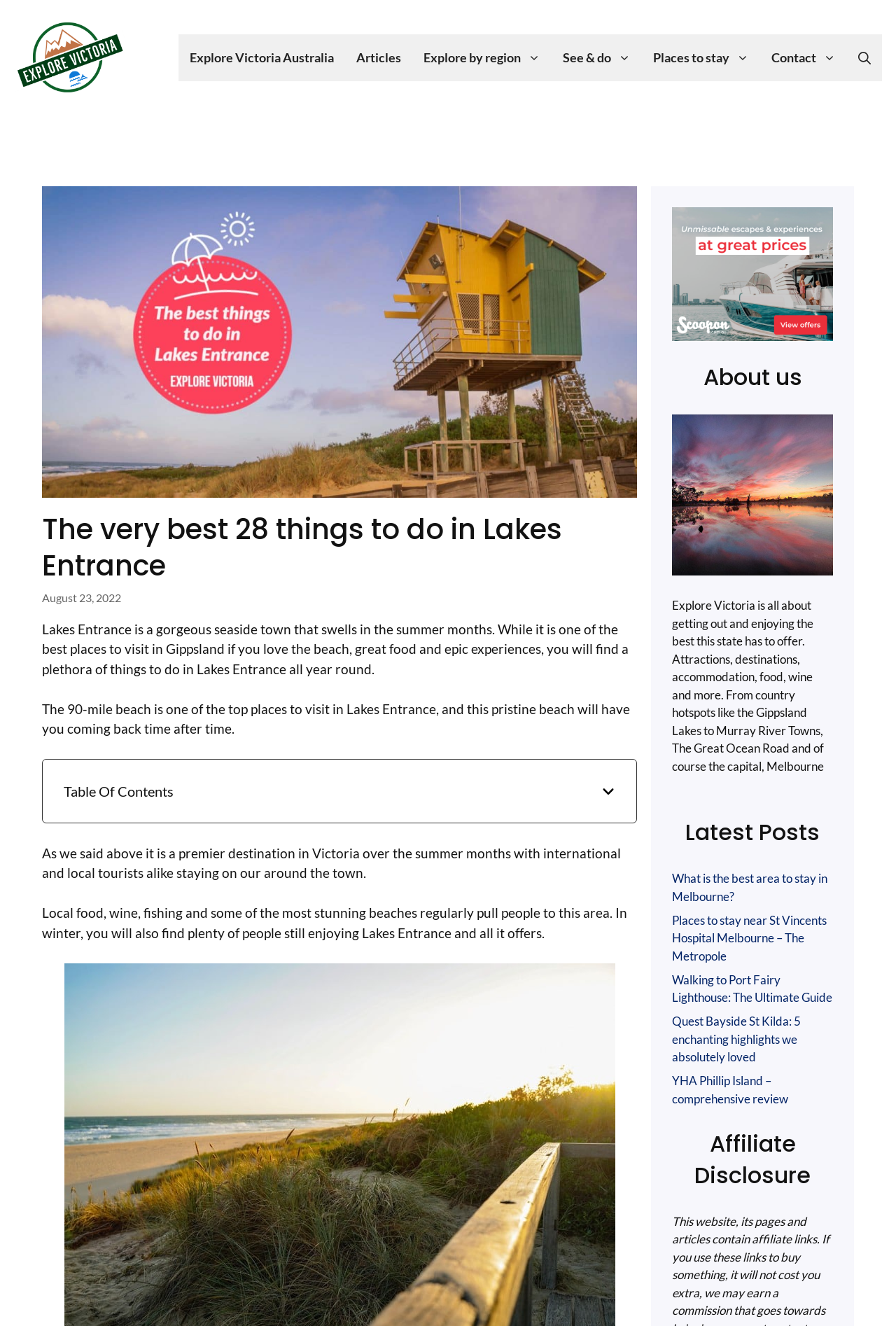Determine the coordinates of the bounding box that should be clicked to complete the instruction: "View What is the best area to stay in Melbourne?". The coordinates should be represented by four float numbers between 0 and 1: [left, top, right, bottom].

[0.75, 0.657, 0.923, 0.681]